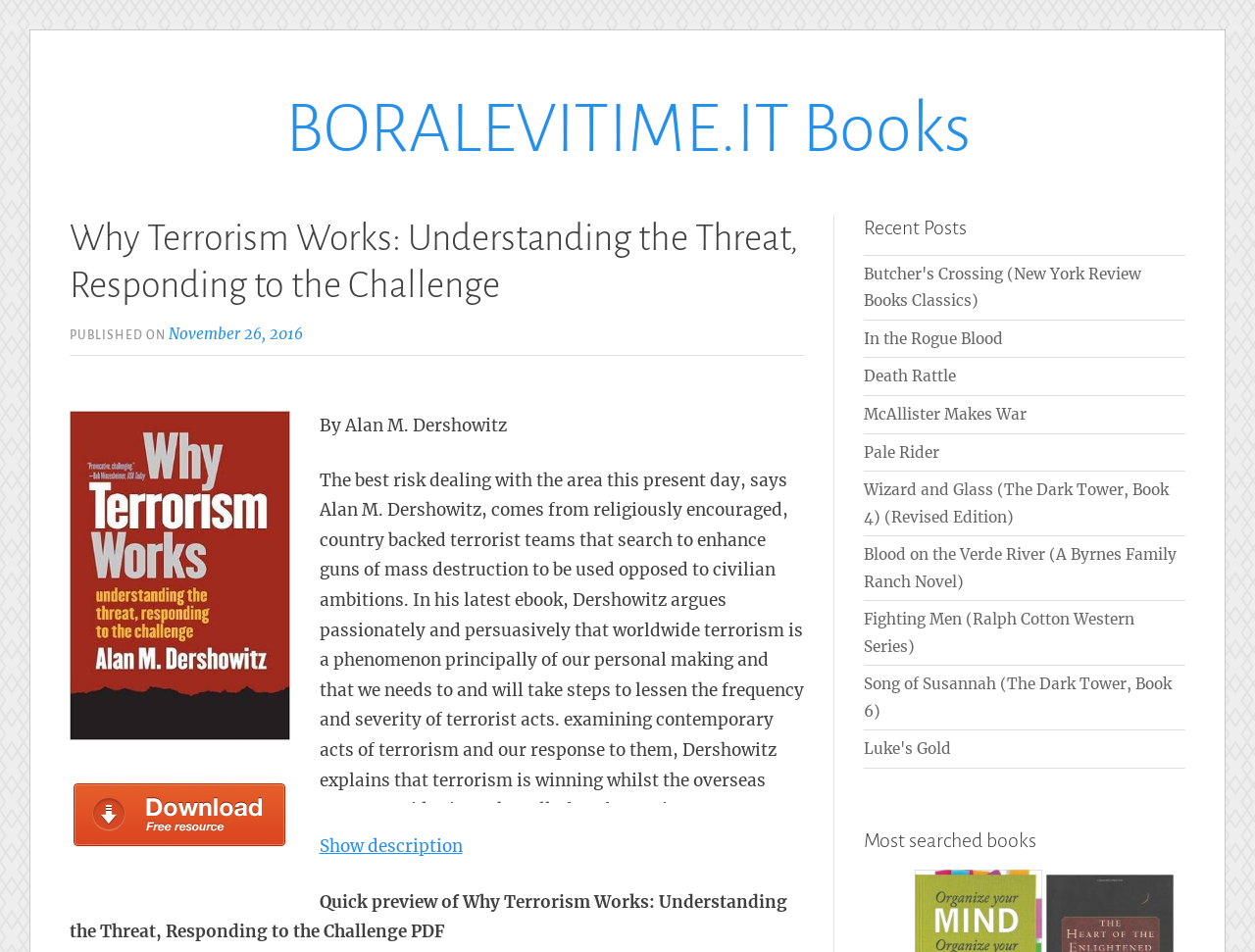Please answer the following question using a single word or phrase: 
What is the publication date of the book?

November 26, 2016